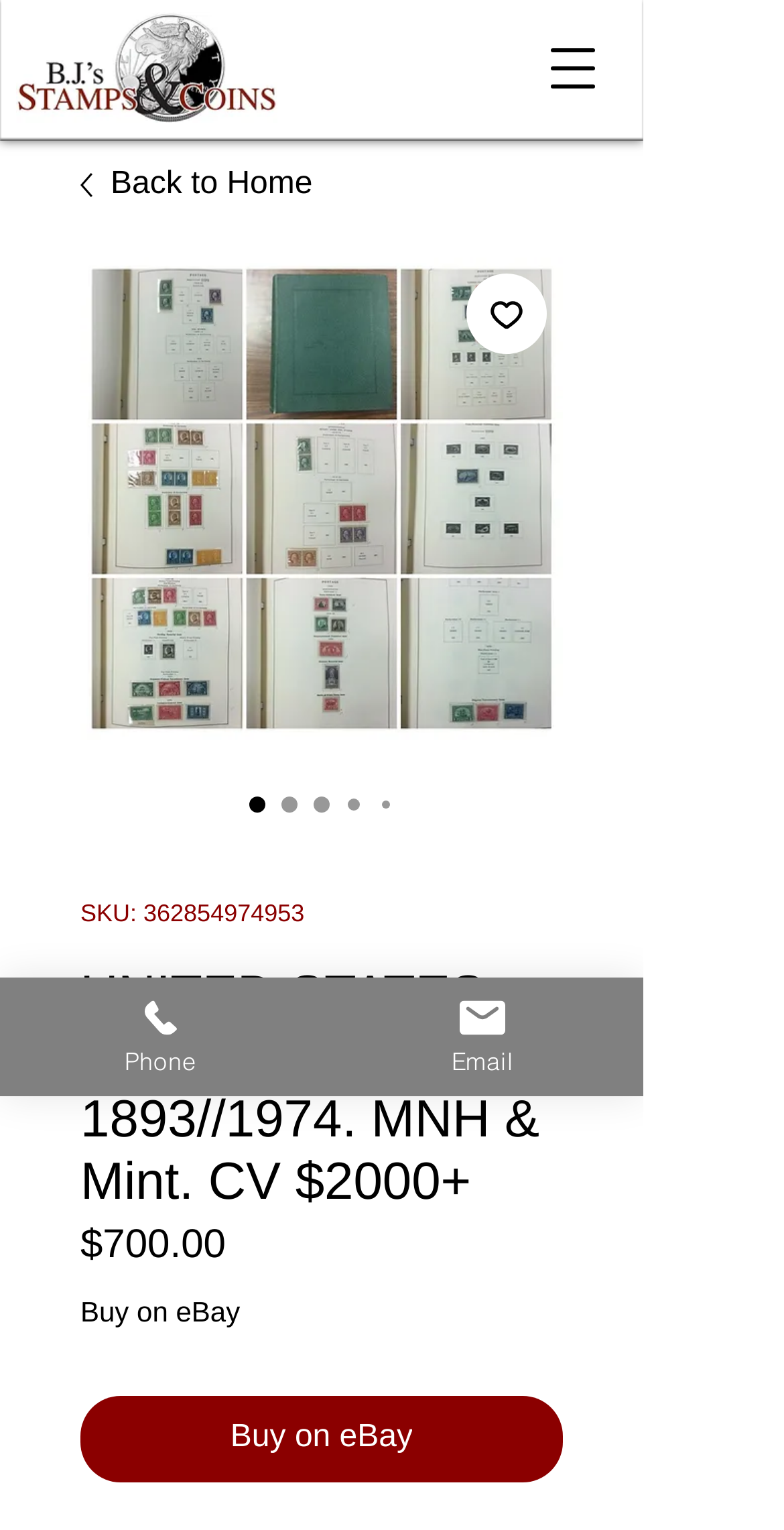Generate a comprehensive description of the webpage.

The webpage appears to be an online marketplace listing for a stamp collection. At the top left, there is a logo for "BJ's Stamps and Coins" accompanied by a navigation menu button. Below the logo, there is a large image of the stamp collection, which is the main focus of the page.

To the right of the logo, there is a series of radio buttons with the same label, "UNITED STATES collection from 1893//1974. MNH & Mint. CV $2000+", but only one of them is checked. Below the radio buttons, there is an "Add to Wishlist" button.

Further down the page, there is a heading that reads "UNITED STATES collection from 1893//1974. MNH & Mint. CV $2000+", followed by the product details, including the SKU number, price ($700.00), and a "Buy on eBay" button.

At the bottom of the page, there are two links, "Phone" and "Email", each accompanied by an icon. These links are likely contact information for the seller.

There are a total of 5 images on the page, including the logo, the stamp collection image, and three icons for the navigation menu, wishlist button, and contact links.